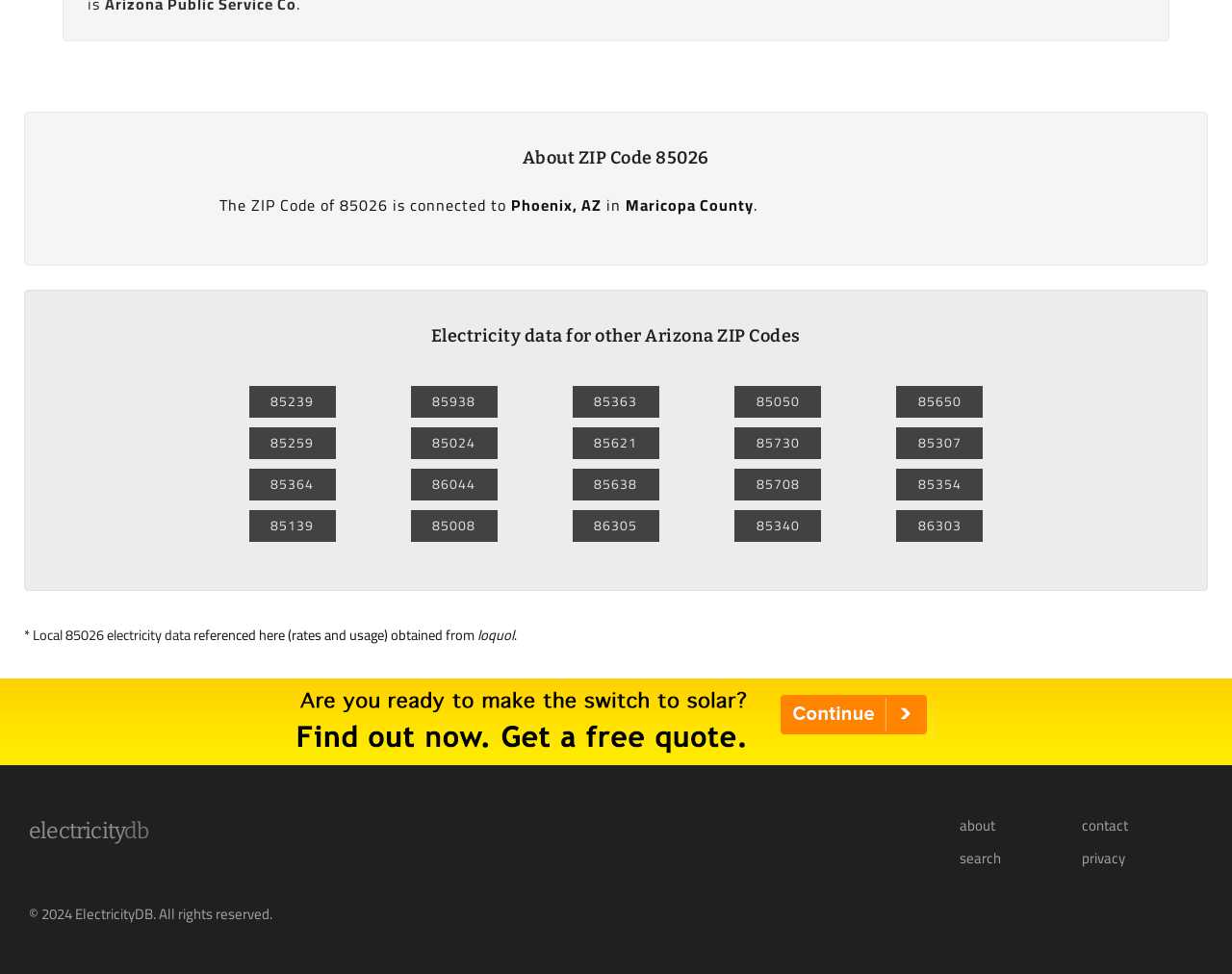Respond with a single word or phrase:
What is the ZIP Code connected to?

Phoenix, AZ